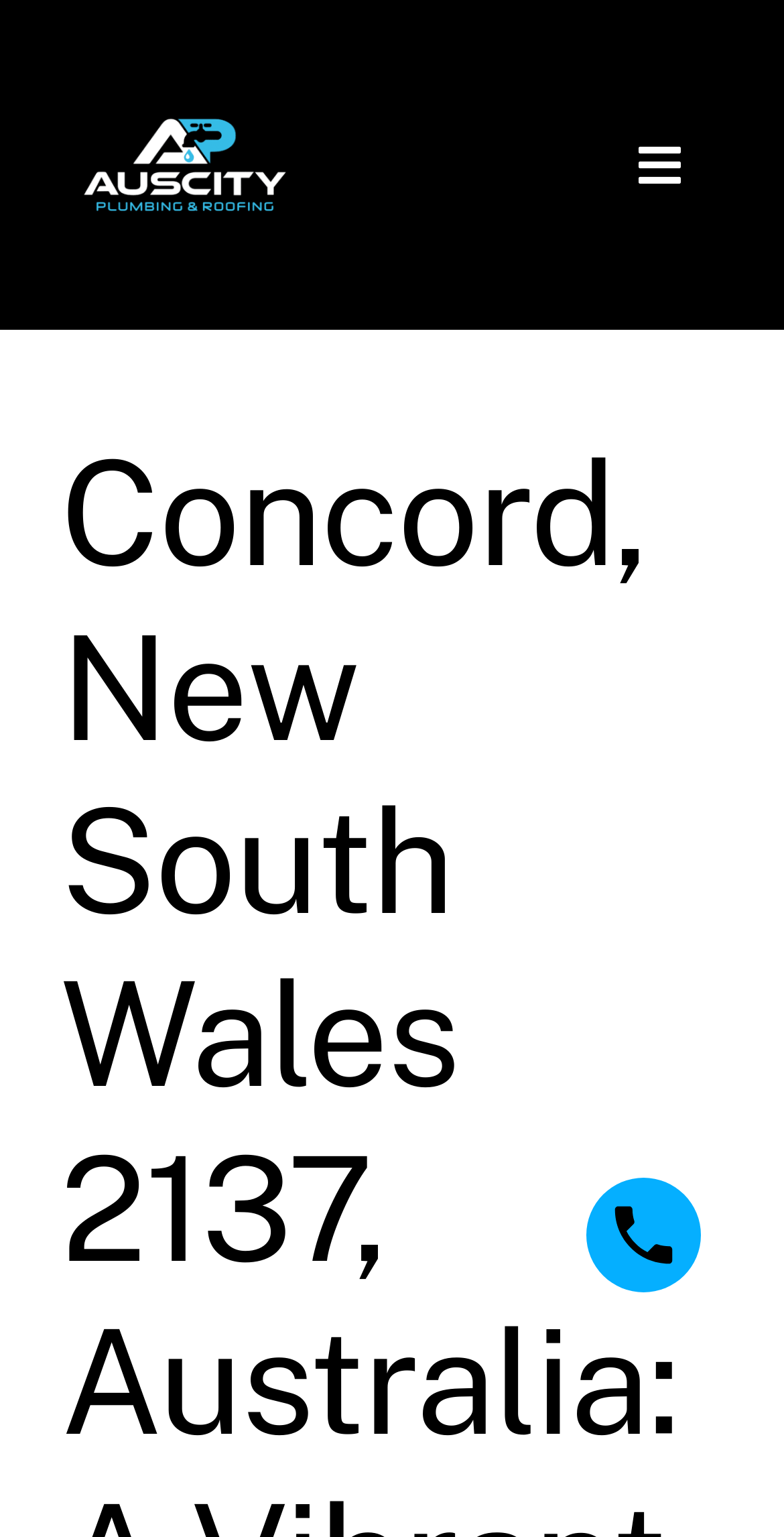Can you find and provide the title of the webpage?

Concord, New South Wales 2137, Australia: A Vibrant Suburb with Rich History